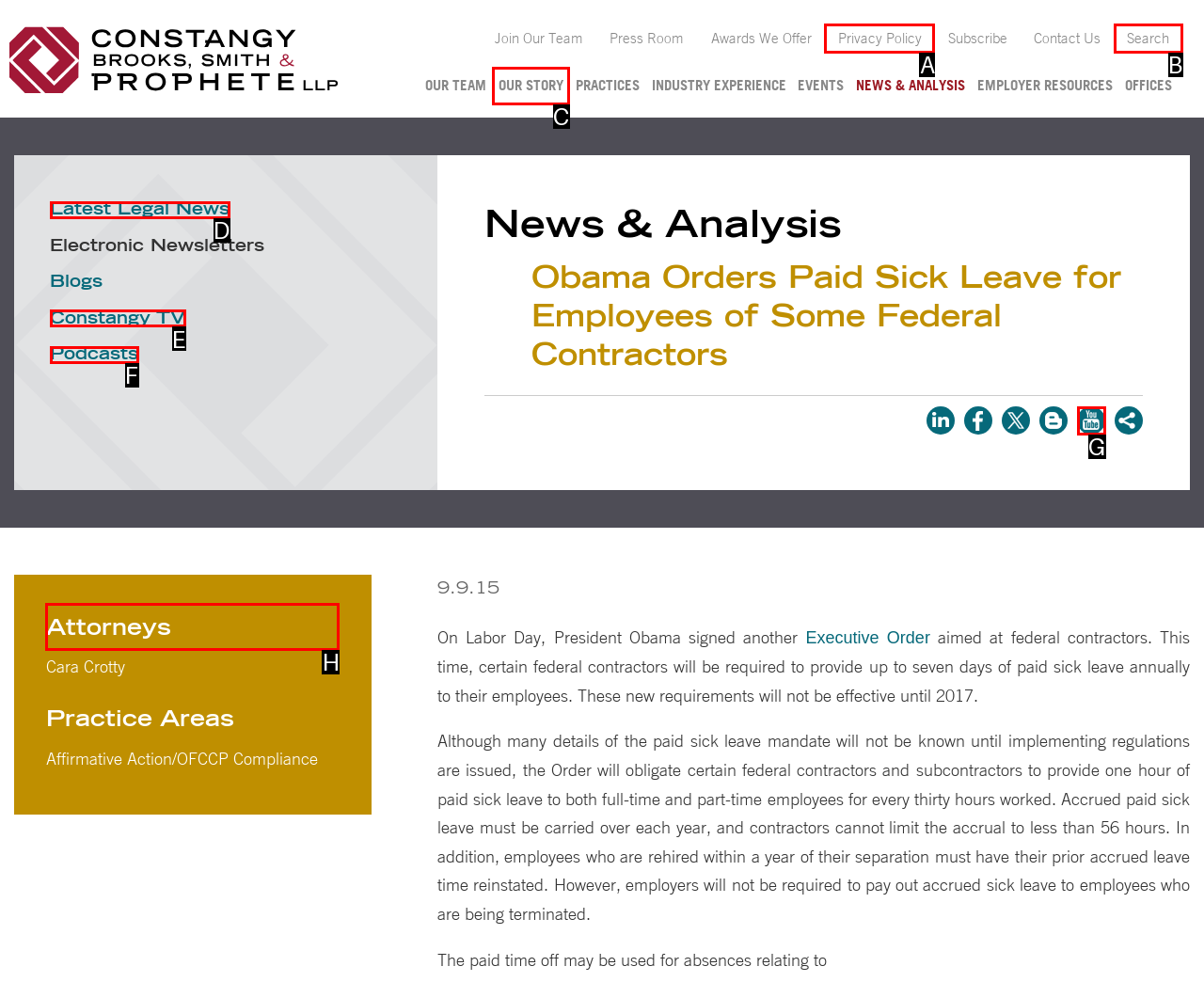Select the proper HTML element to perform the given task: Check the 'Attorneys' section Answer with the corresponding letter from the provided choices.

H